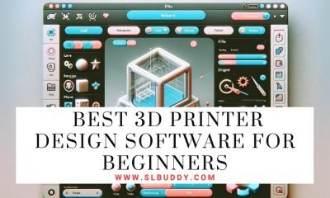Provide a comprehensive description of the image.

The image showcases a user-friendly interface of a 3D printer design software, tailored specifically for beginners. The software features vibrant, colorful icons and tools laid out on a sleek digital workspace, emphasizing its accessibility and ease of use. Prominently displayed at the bottom is the caption "BEST 3D PRINTER DESIGN SOFTWARE FOR BEGINNERS," indicating that this software is an ideal starting point for those new to 3D printing. The design promotes a sense of creativity and innovation, making it appealing for aspiring designers looking to explore the world of 3D printing. The website link at the bottom, "www.slbuddy.com," directs users to more information or resources related to the software.